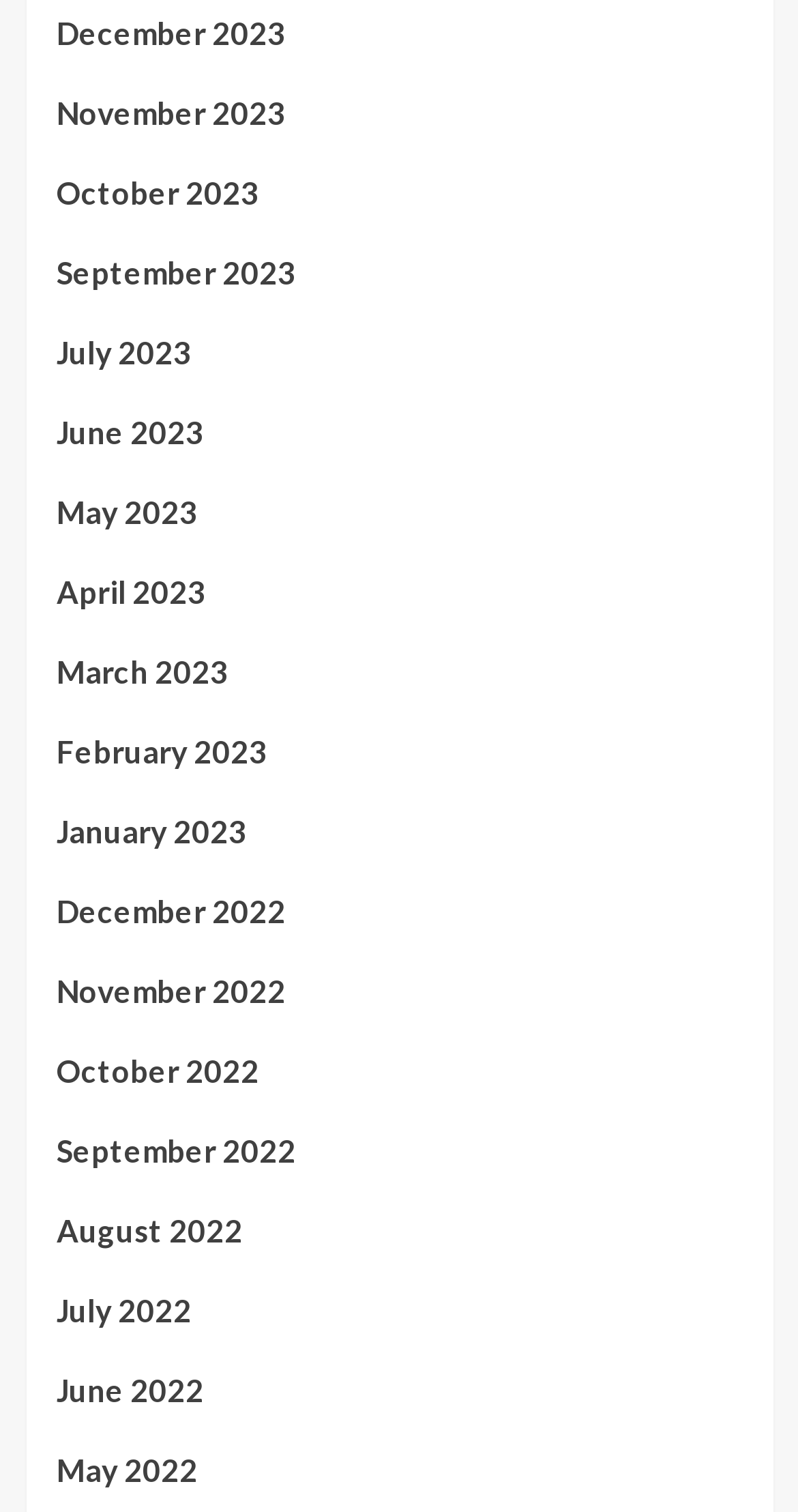How many months are listed?
Please look at the screenshot and answer using one word or phrase.

12